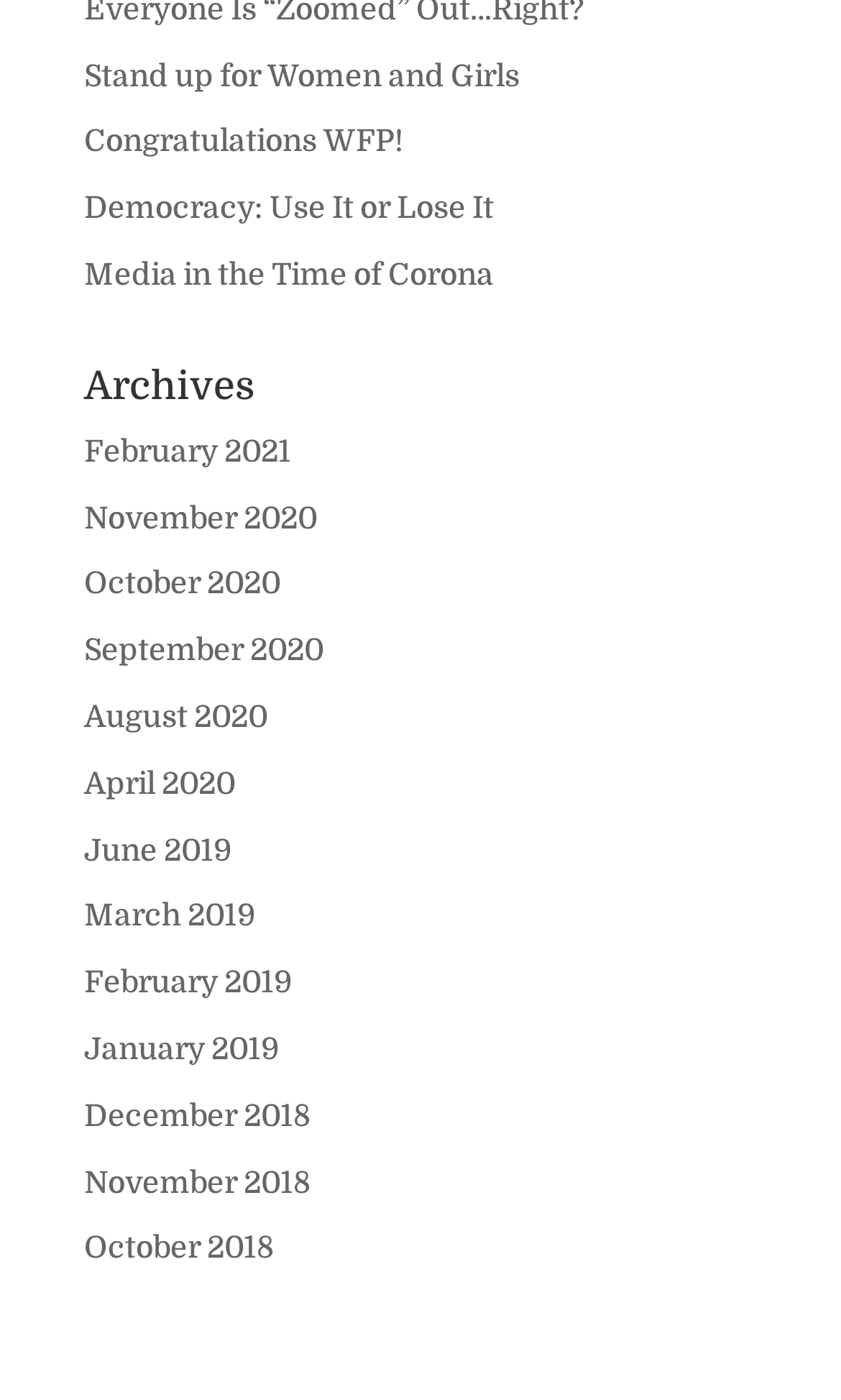Please answer the following question using a single word or phrase: 
What is the theme of the first link?

Women and Girls